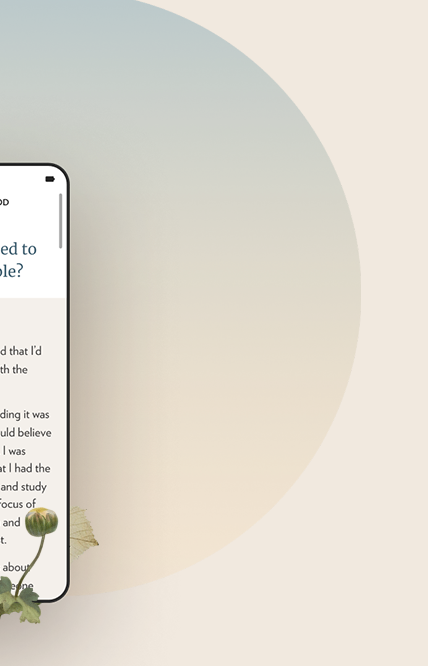Detail the scene depicted in the image with as much precision as possible.

The image depicts a smartphone displaying a part of a thoughtful and reflective message centered around spiritual growth and perseverance. The text on the screen poses the question, "Are you called to be a disciple?" suggesting a theme of introspection related to one's faith and commitment. Surrounding the smartphone is a gentle, soft gradient backdrop transitioning from cream to light blue, creating a serene atmosphere. Below the phone, delicate green sprouts emerge, symbolizing growth and renewal. The overall design emanates a sense of calmness and encourages viewers to contemplate their spiritual journey while inviting them to engage further with the content presented.